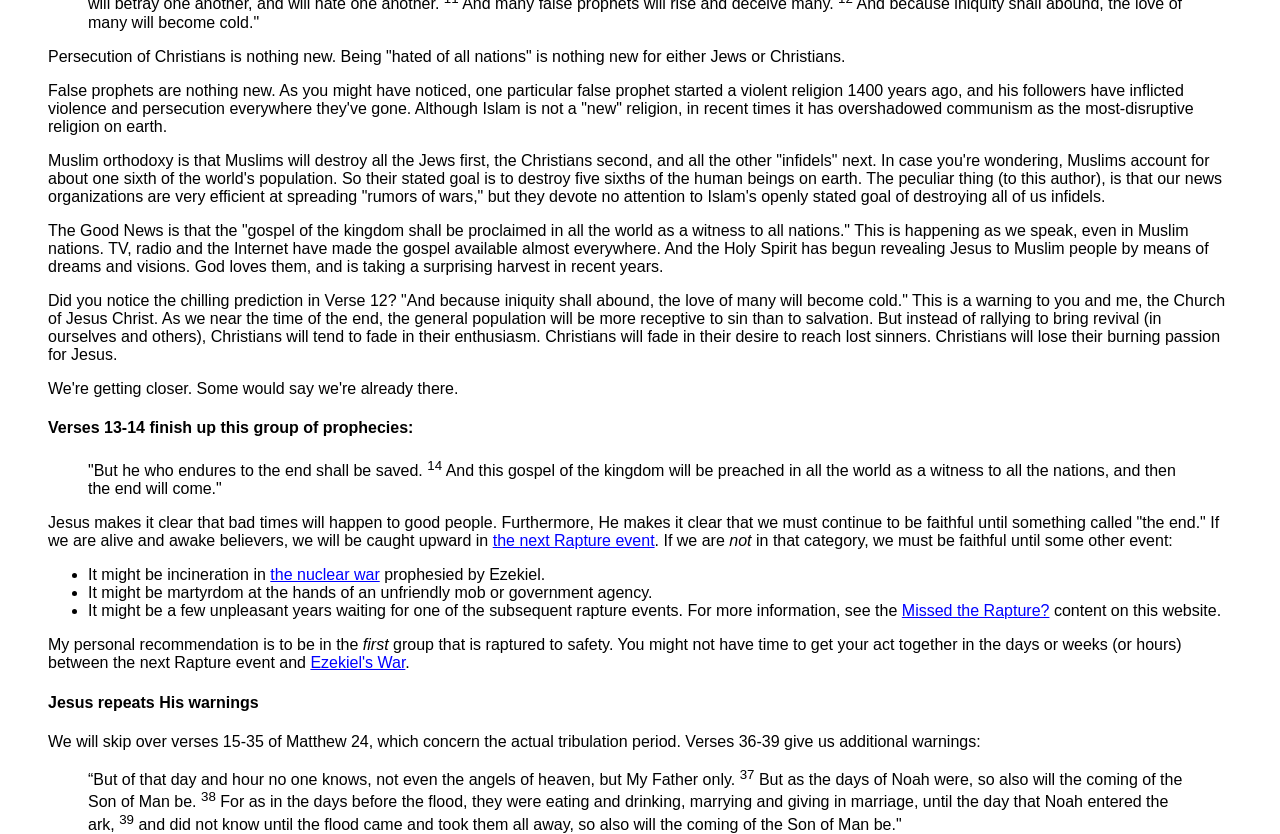Identify the bounding box of the UI element described as follows: "the next Rapture event". Provide the coordinates as four float numbers in the range of 0 to 1 [left, top, right, bottom].

[0.385, 0.638, 0.511, 0.659]